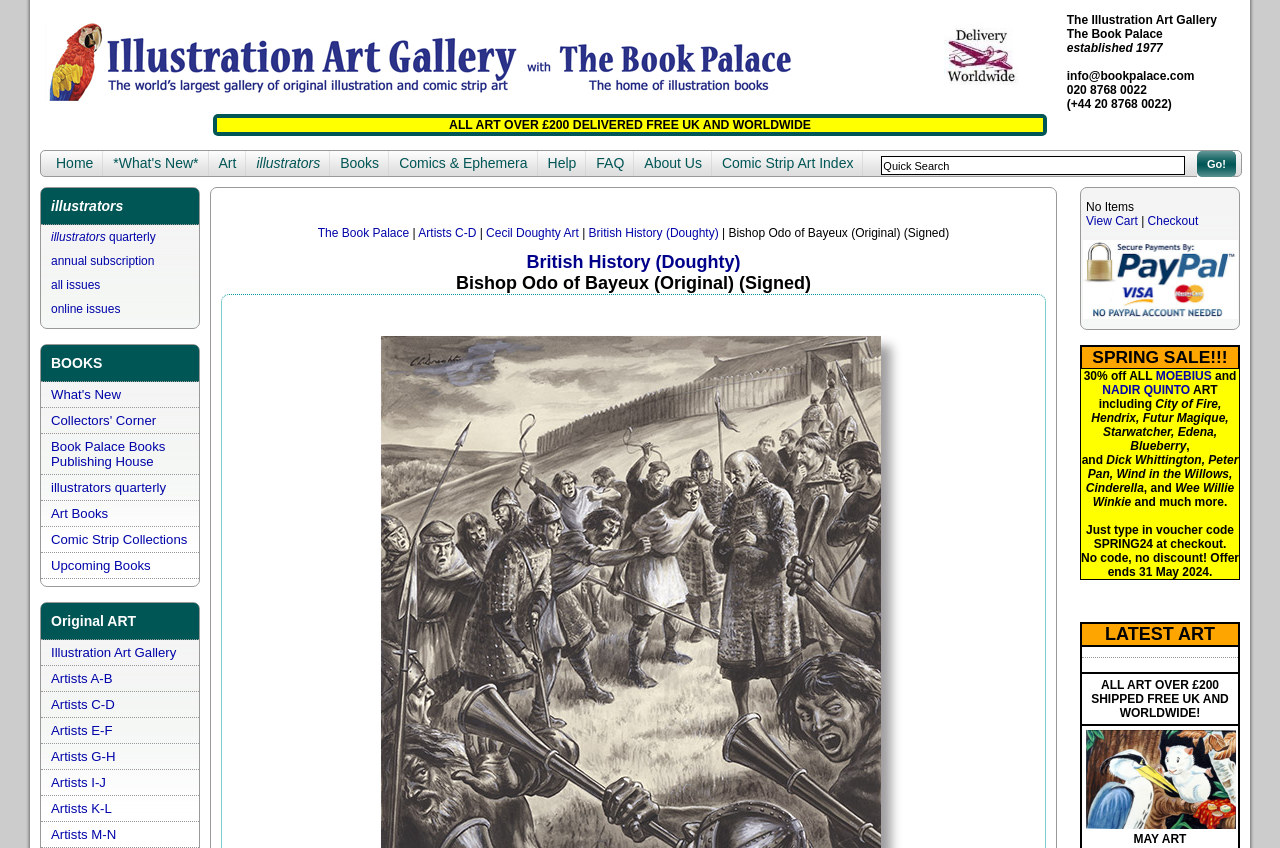Kindly determine the bounding box coordinates for the clickable area to achieve the given instruction: "Search for Cecil Doughty art".

[0.38, 0.267, 0.452, 0.283]